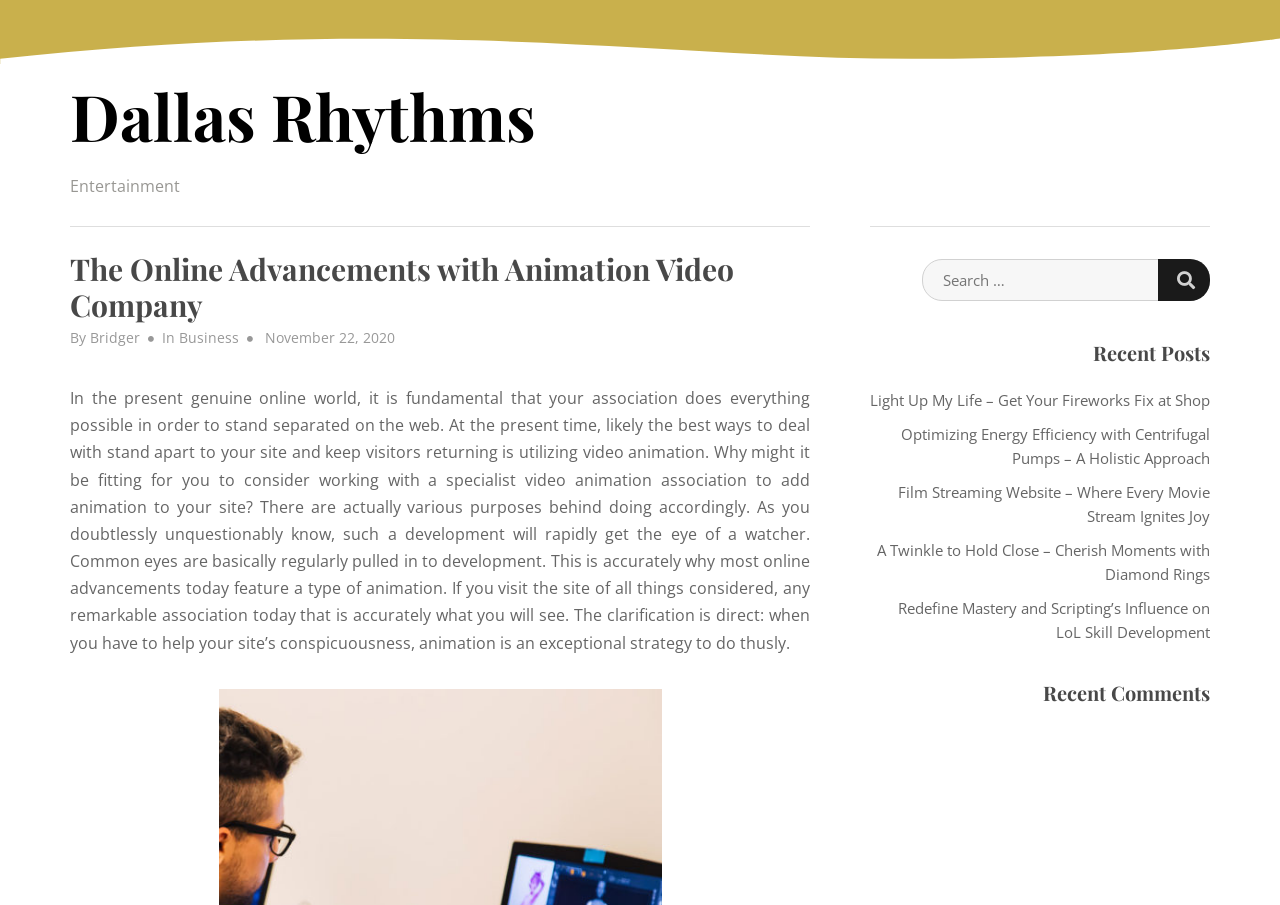Determine the bounding box coordinates of the clickable area required to perform the following instruction: "Search for something". The coordinates should be represented as four float numbers between 0 and 1: [left, top, right, bottom].

[0.72, 0.286, 0.945, 0.332]